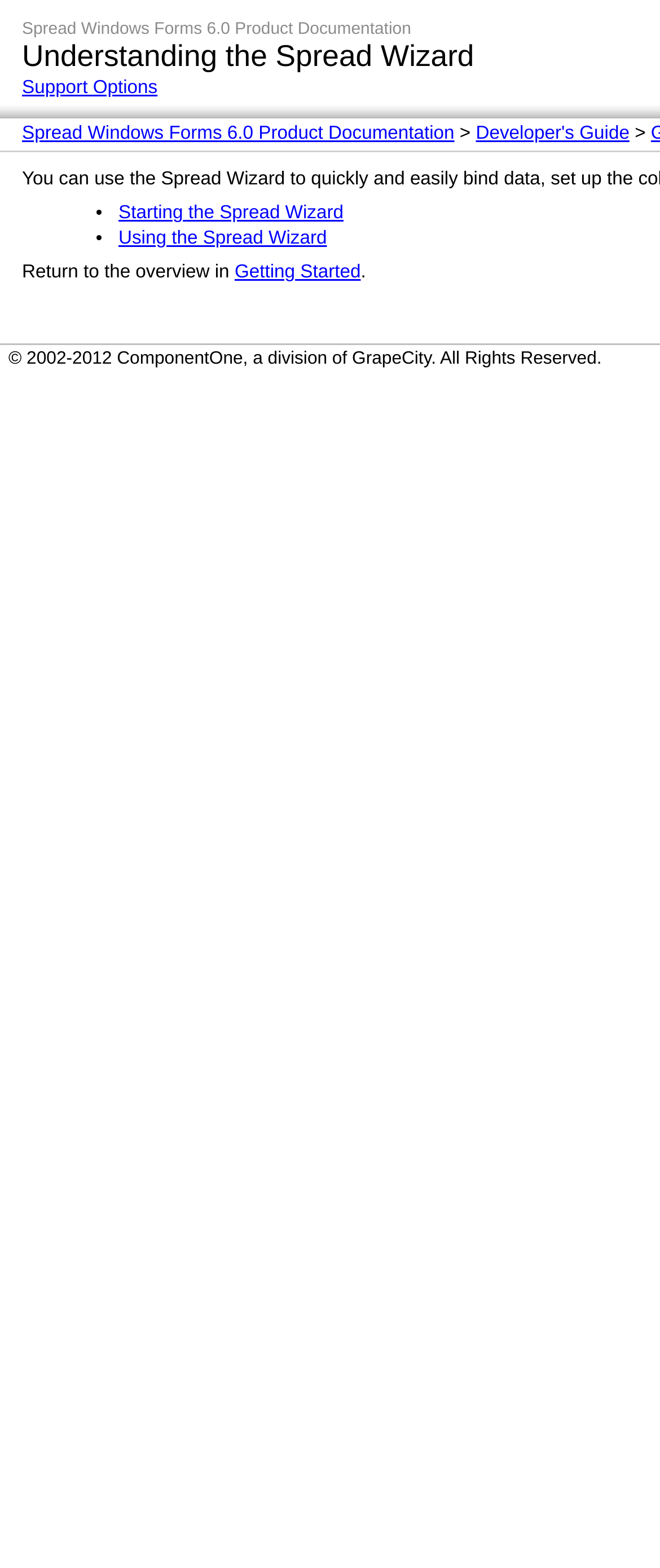Using a single word or phrase, answer the following question: 
What is the name of the product being documented?

Spread Windows Forms 6.0